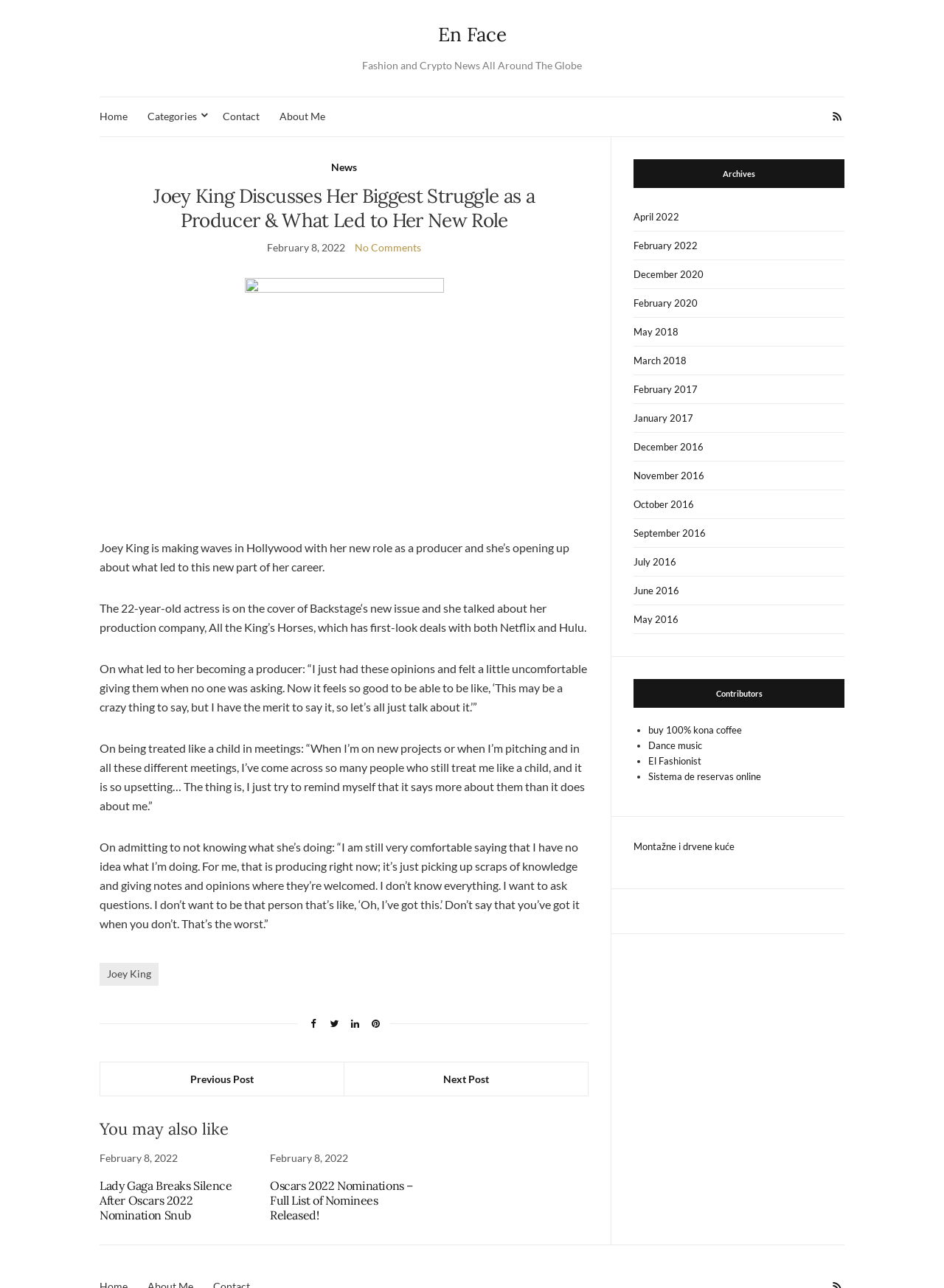Find the bounding box of the UI element described as follows: "alt="Guidestar Platinum Transparency Logo"".

None